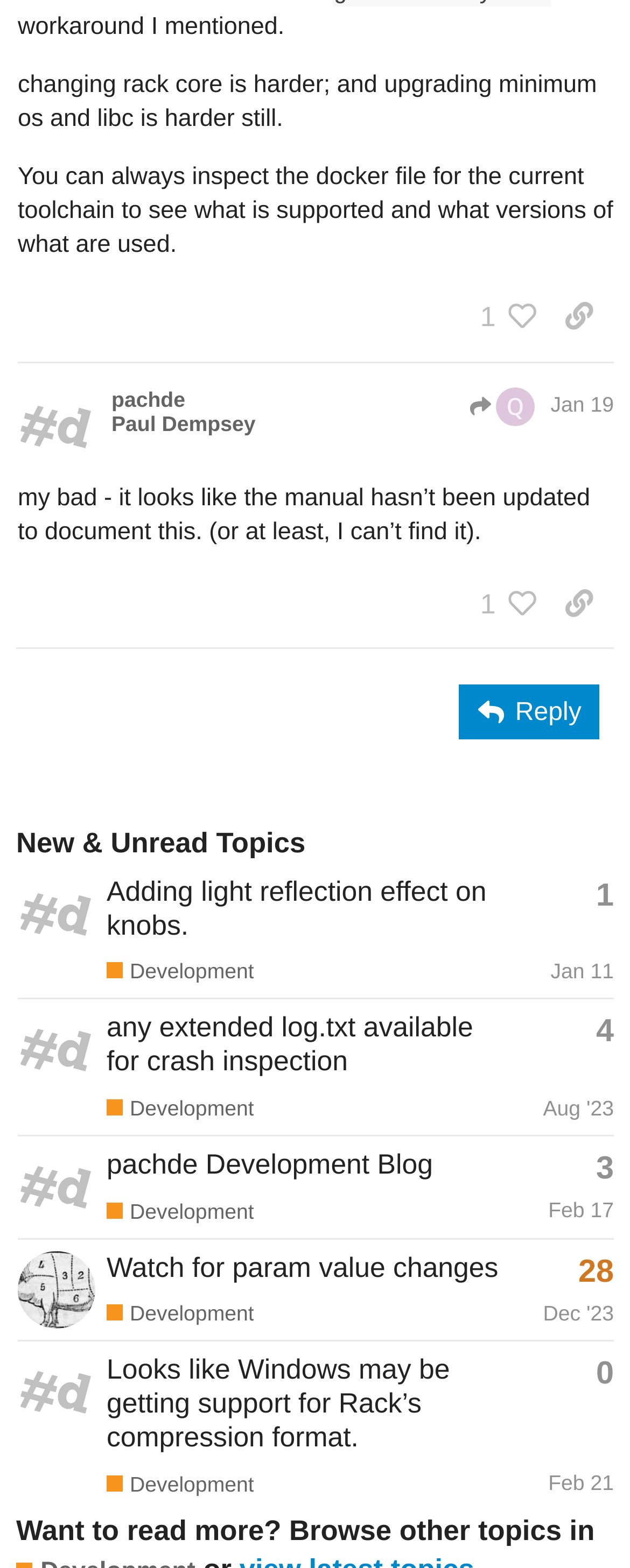Determine the bounding box for the described HTML element: "1". Ensure the coordinates are four float numbers between 0 and 1 in the format [left, top, right, bottom].

[0.729, 0.352, 0.864, 0.391]